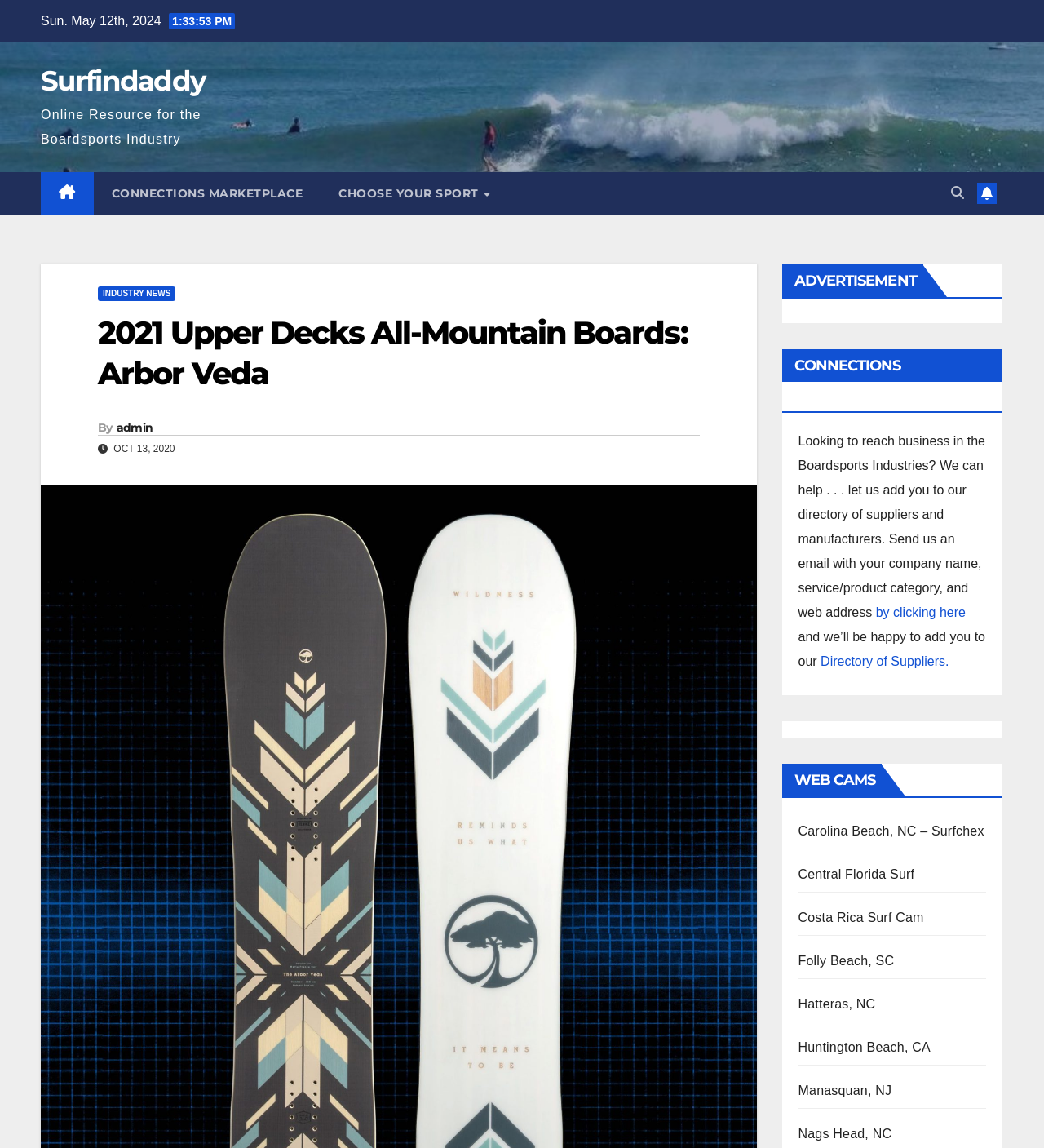Please specify the bounding box coordinates of the area that should be clicked to accomplish the following instruction: "View CONNECTIONS MARKETPLACE". The coordinates should consist of four float numbers between 0 and 1, i.e., [left, top, right, bottom].

[0.089, 0.15, 0.307, 0.187]